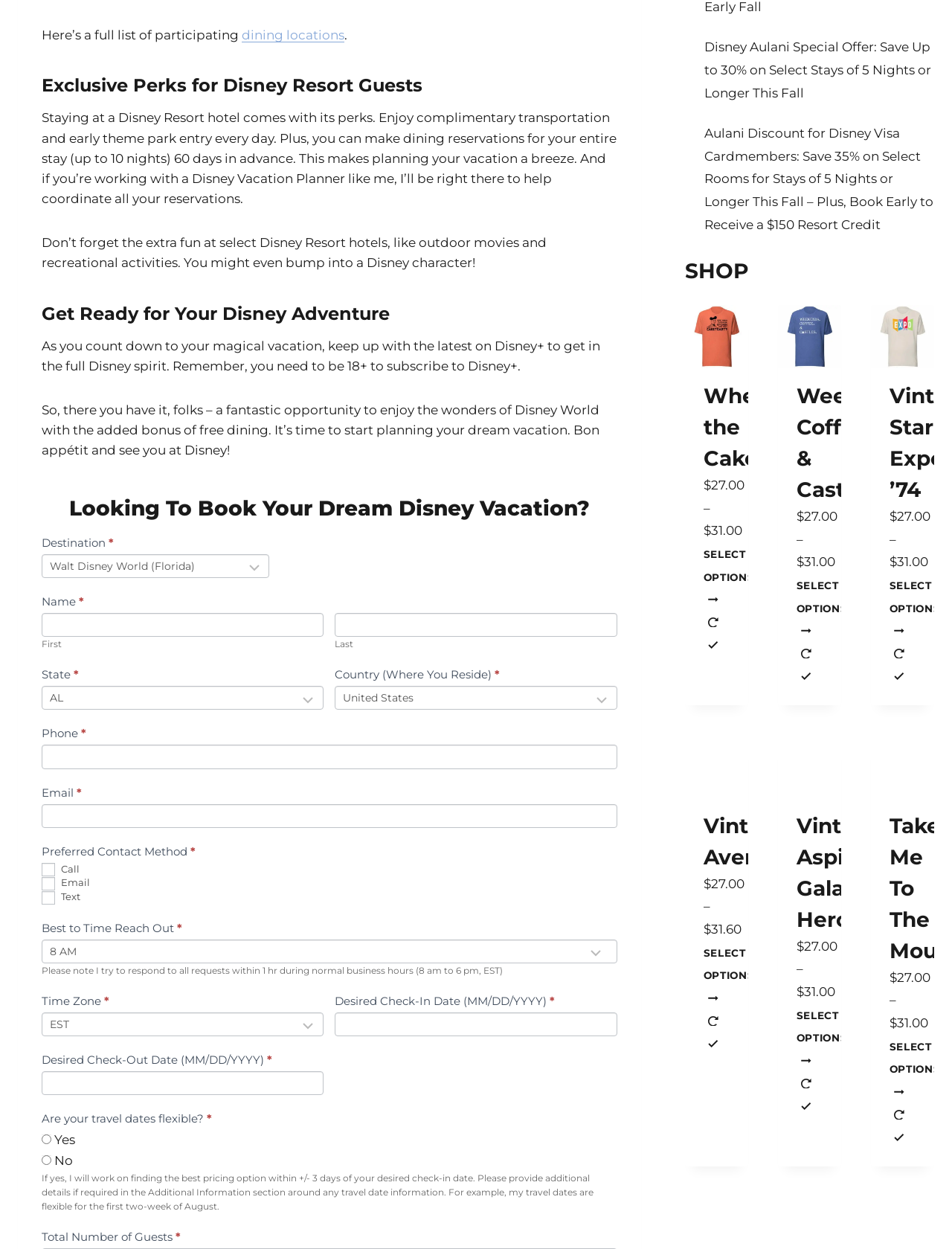Please locate the bounding box coordinates of the element that needs to be clicked to achieve the following instruction: "Select options for 'Where’s the CakeToast'". The coordinates should be four float numbers between 0 and 1, i.e., [left, top, right, bottom].

[0.739, 0.435, 0.792, 0.525]